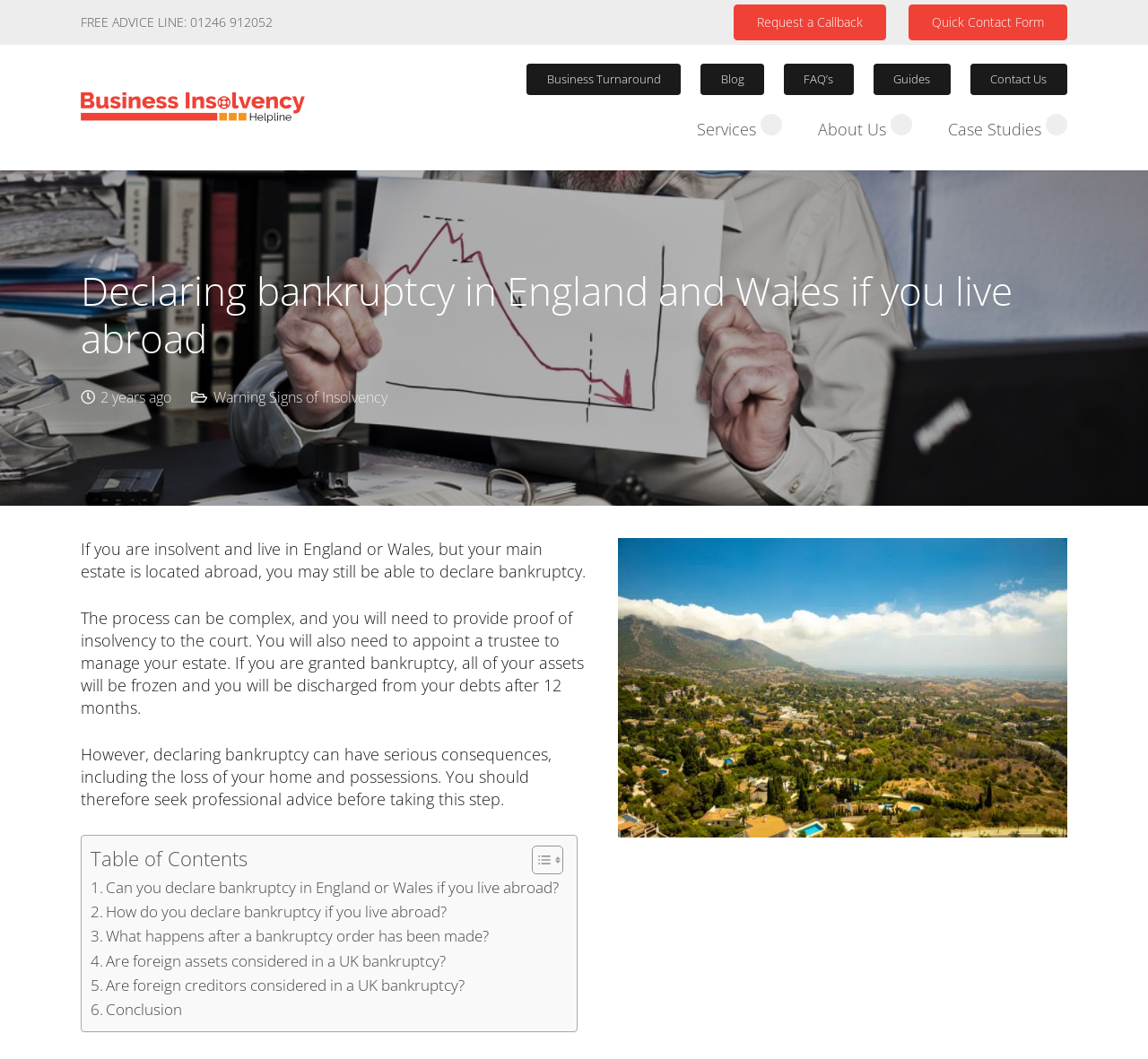Determine the coordinates of the bounding box for the clickable area needed to execute this instruction: "Contact us".

[0.845, 0.06, 0.93, 0.09]